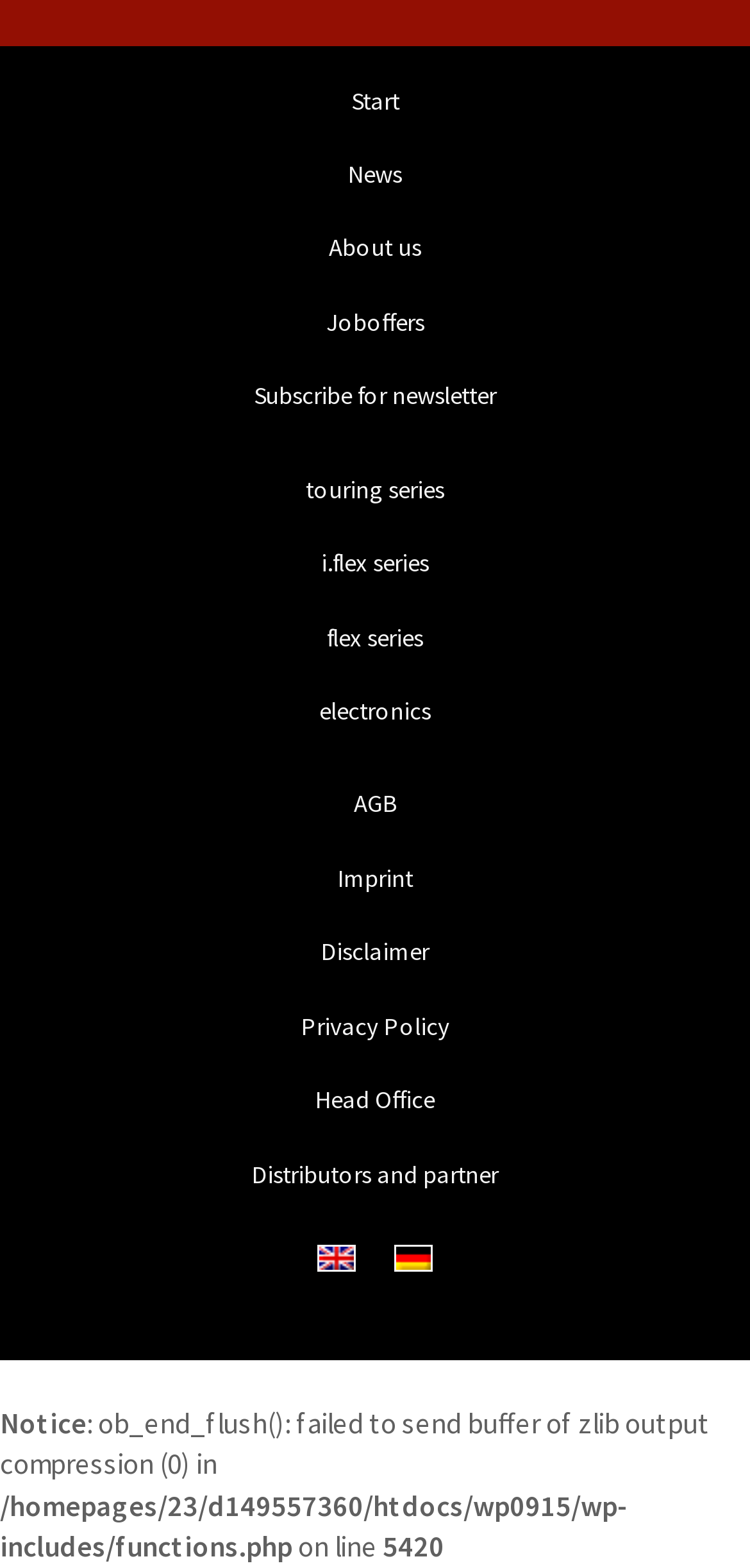Please identify the bounding box coordinates of the area I need to click to accomplish the following instruction: "Go to News".

[0.051, 0.088, 0.949, 0.135]